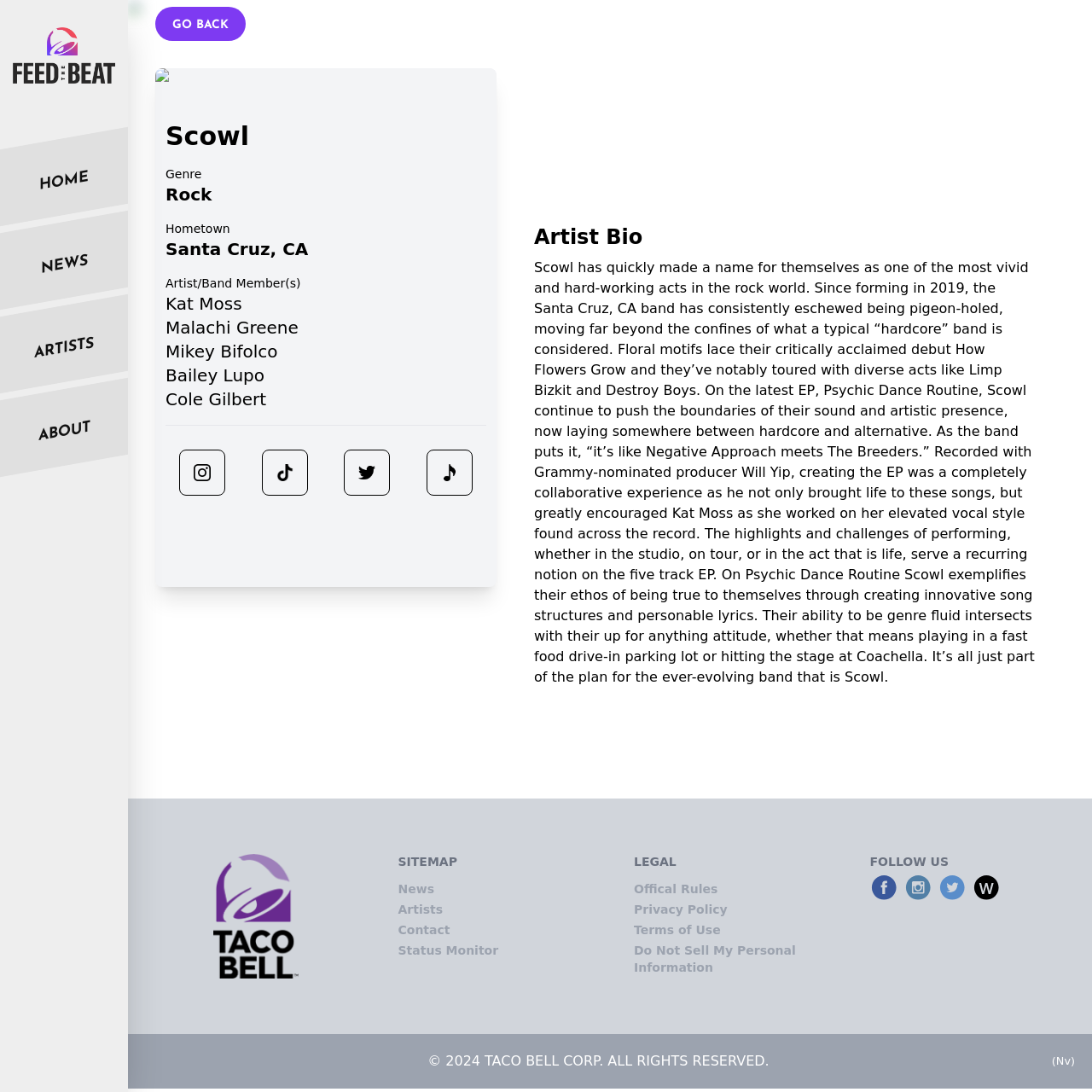What is the genre of the band?
Please look at the screenshot and answer in one word or a short phrase.

Rock